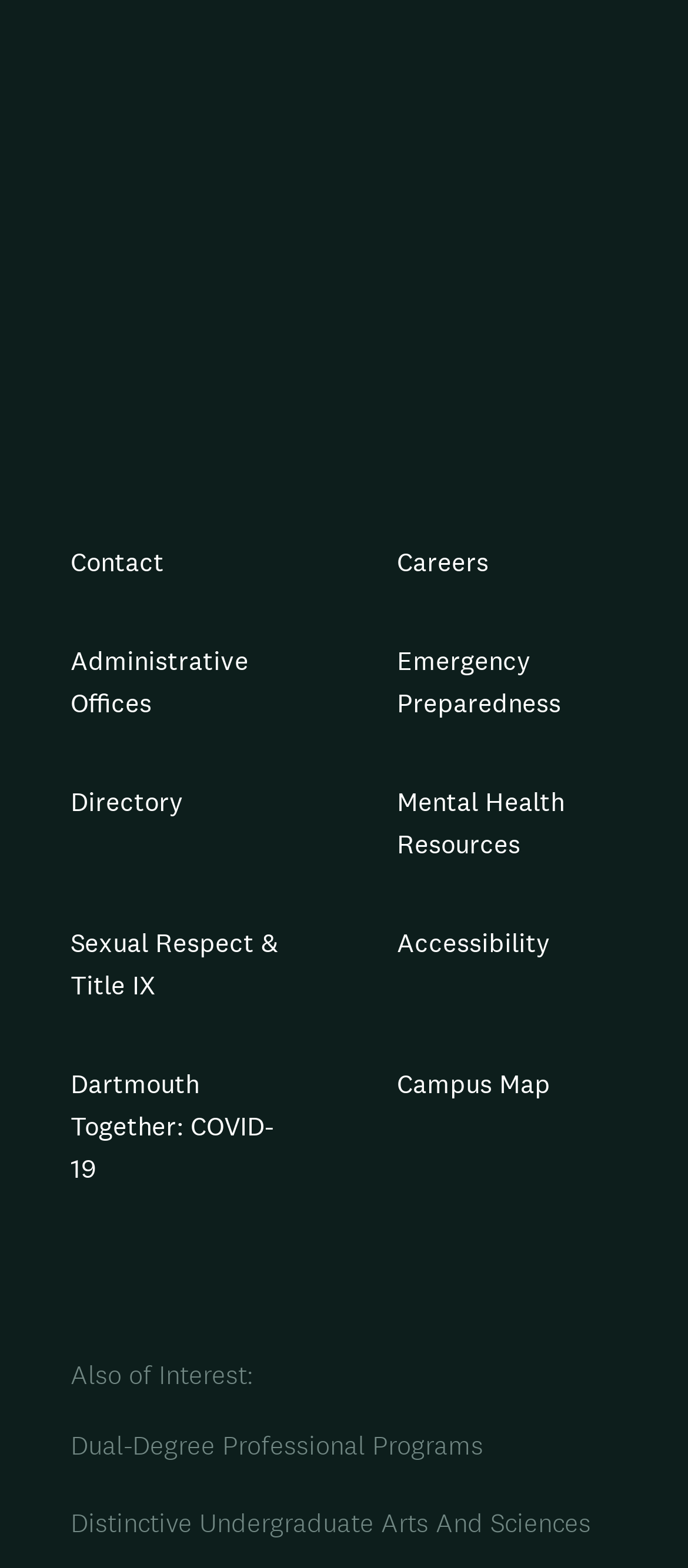Show the bounding box coordinates of the region that should be clicked to follow the instruction: "View Mental Health Resources."

[0.577, 0.5, 0.821, 0.554]